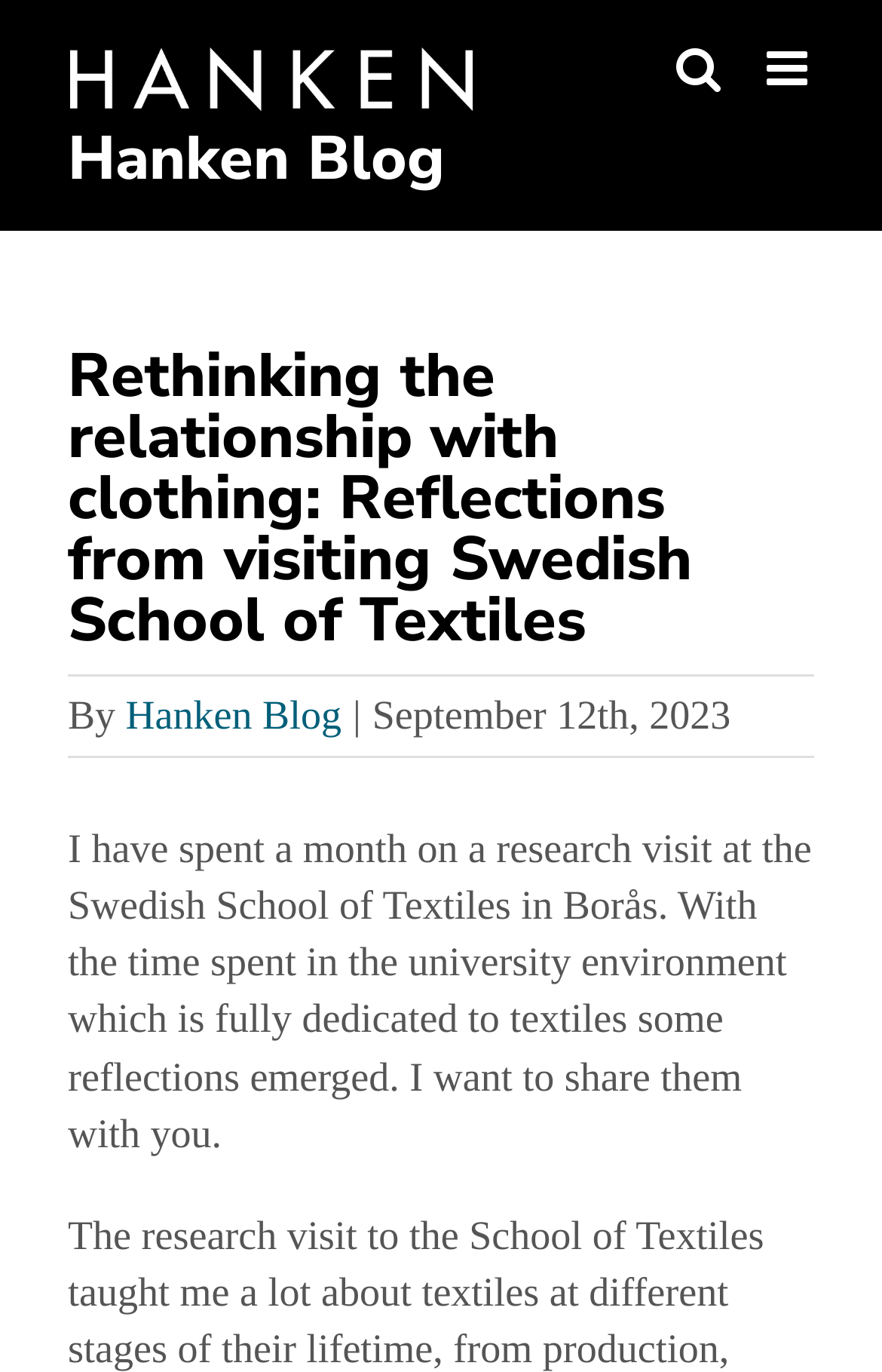What is the location of the Swedish School of Textiles?
Using the information from the image, answer the question thoroughly.

I found the answer by reading the static text element with the article content, which mentions that the author spent a month on a research visit at the Swedish School of Textiles in Borås.